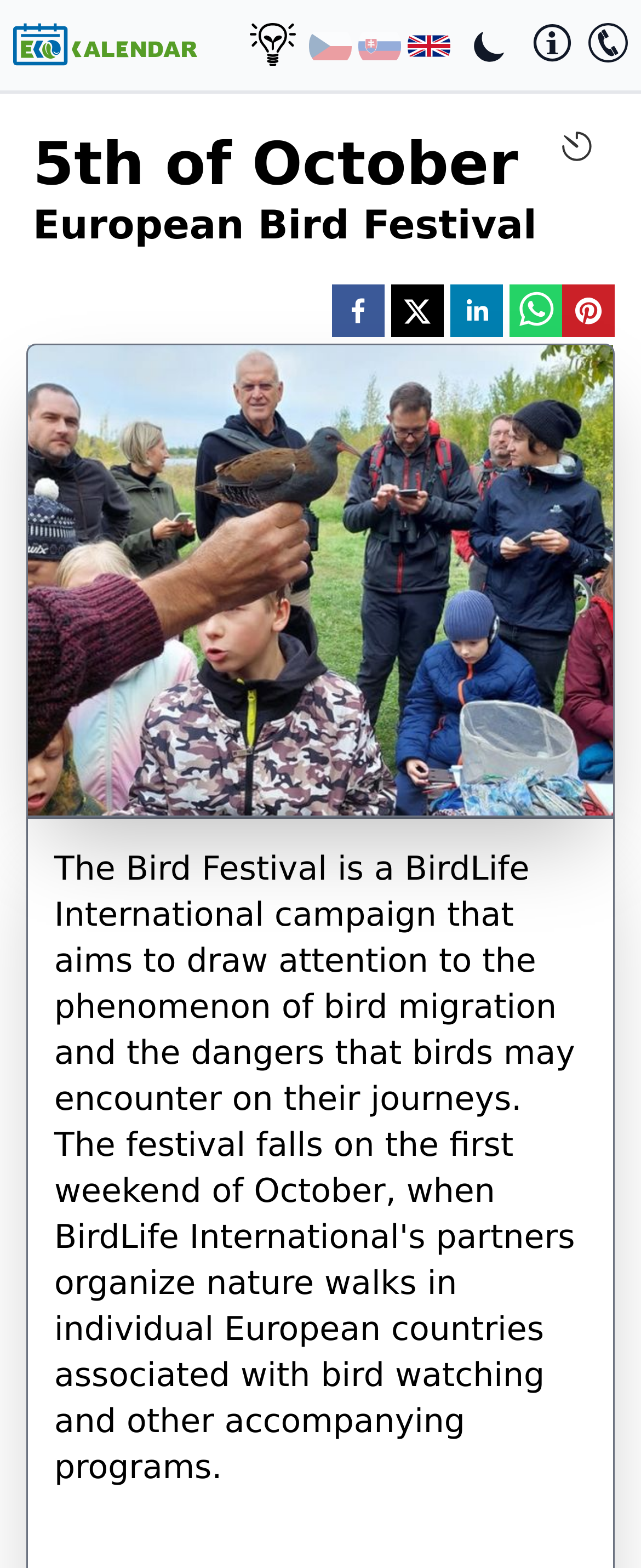Respond with a single word or phrase to the following question:
How many social media sharing buttons are available?

5